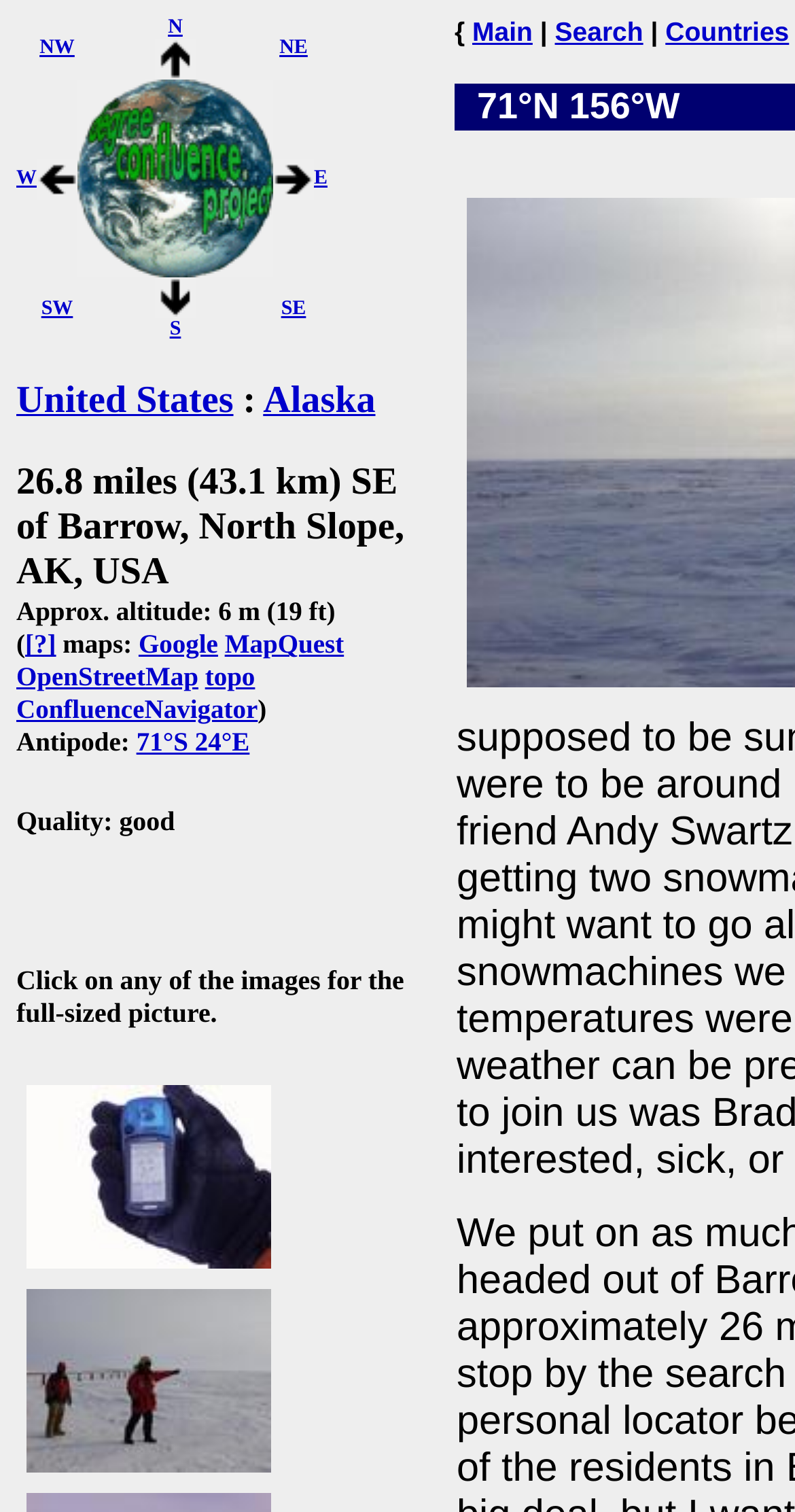Could you please study the image and provide a detailed answer to the question:
How many images are linked on the webpage?

I found this answer by looking at the links on the webpage, which are '#2: This is as close as we could get.' and '#3: Shortly after leaving Barrow, Andy points the direction.'. These links are associated with images, and there are two of them.